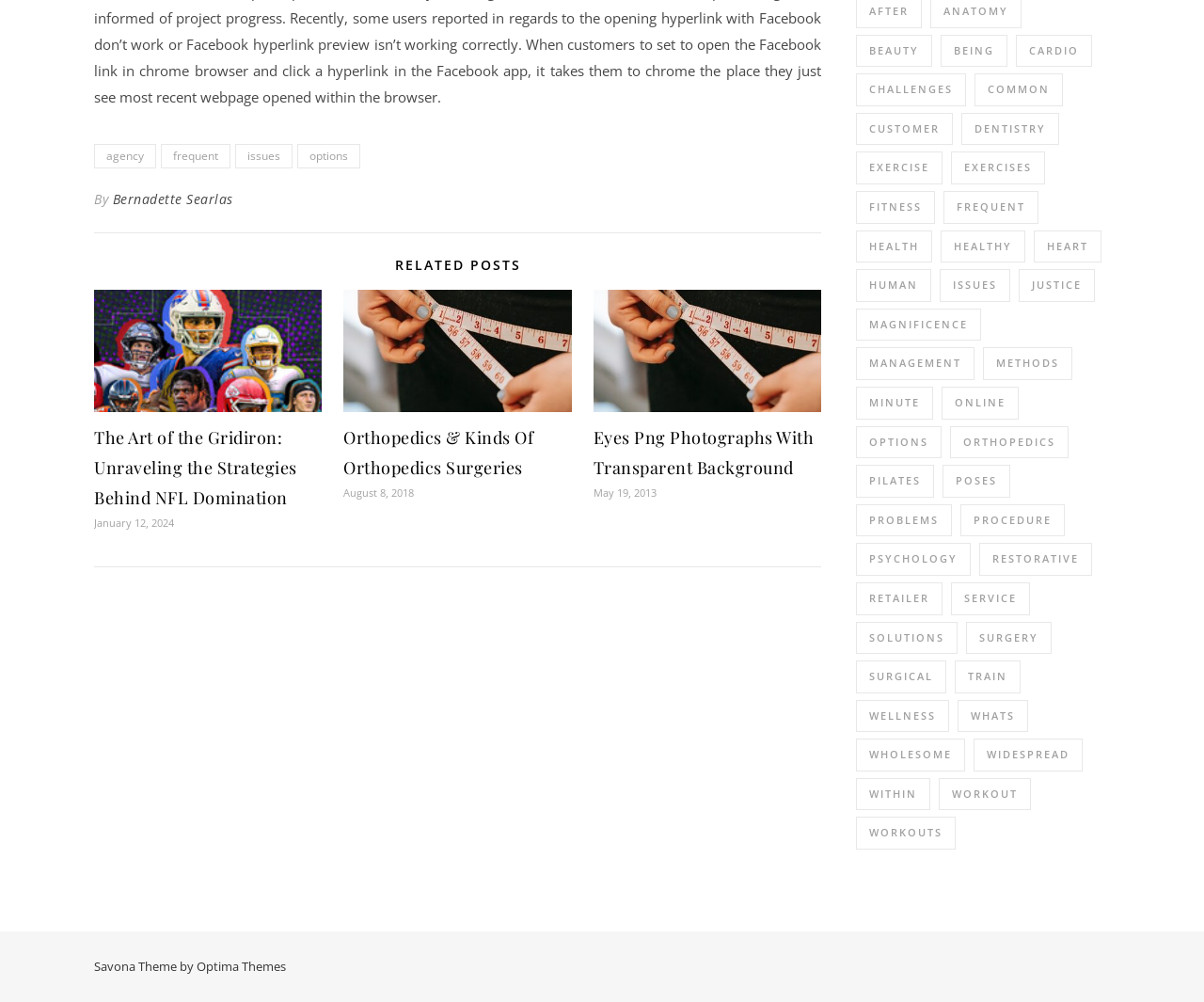Using the description "Services & Pricing", predict the bounding box of the relevant HTML element.

None